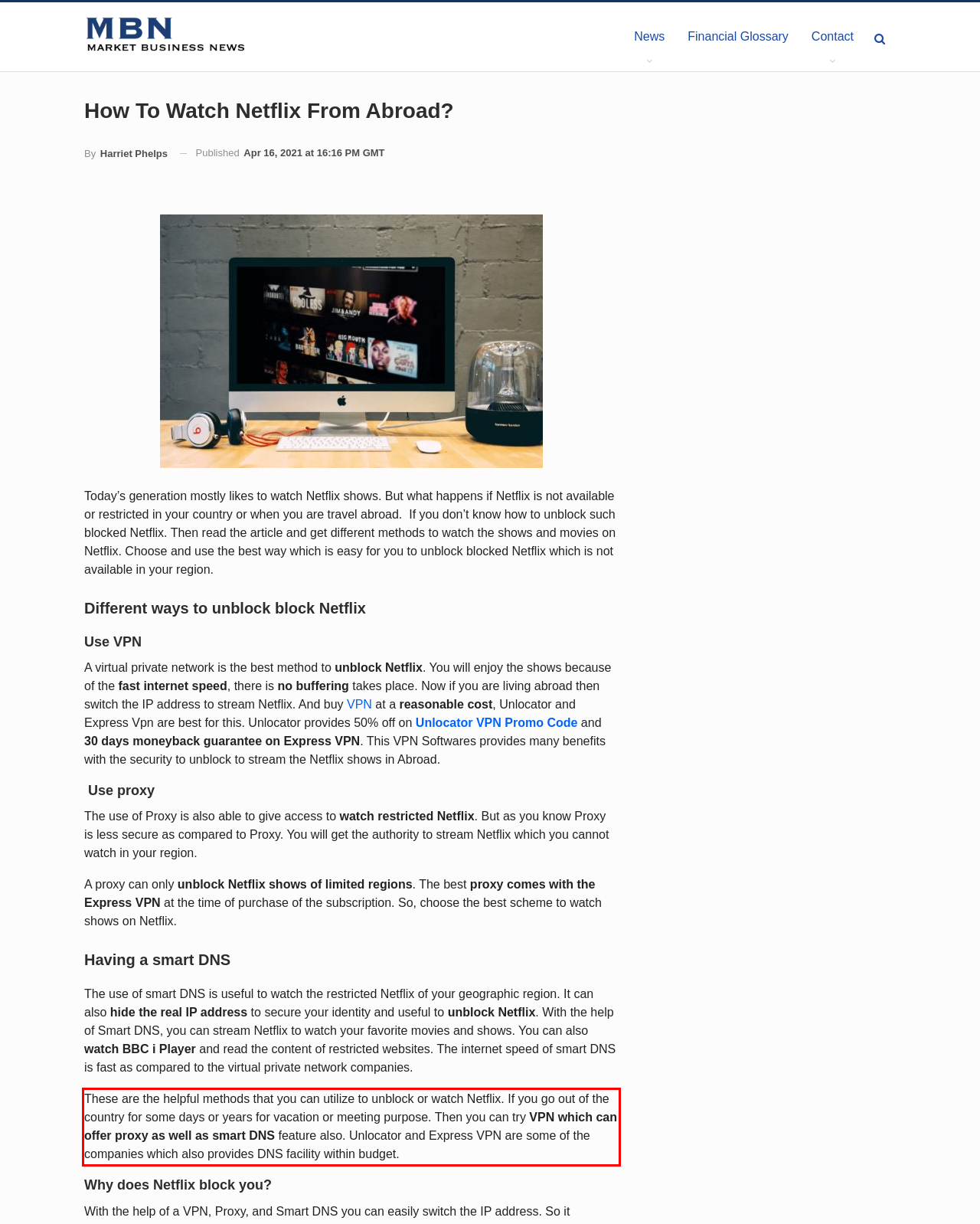Extract and provide the text found inside the red rectangle in the screenshot of the webpage.

These are the helpful methods that you can utilize to unblock or watch Netflix. If you go out of the country for some days or years for vacation or meeting purpose. Then you can try VPN which can offer proxy as well as smart DNS feature also. Unlocator and Express VPN are some of the companies which also provides DNS facility within budget.